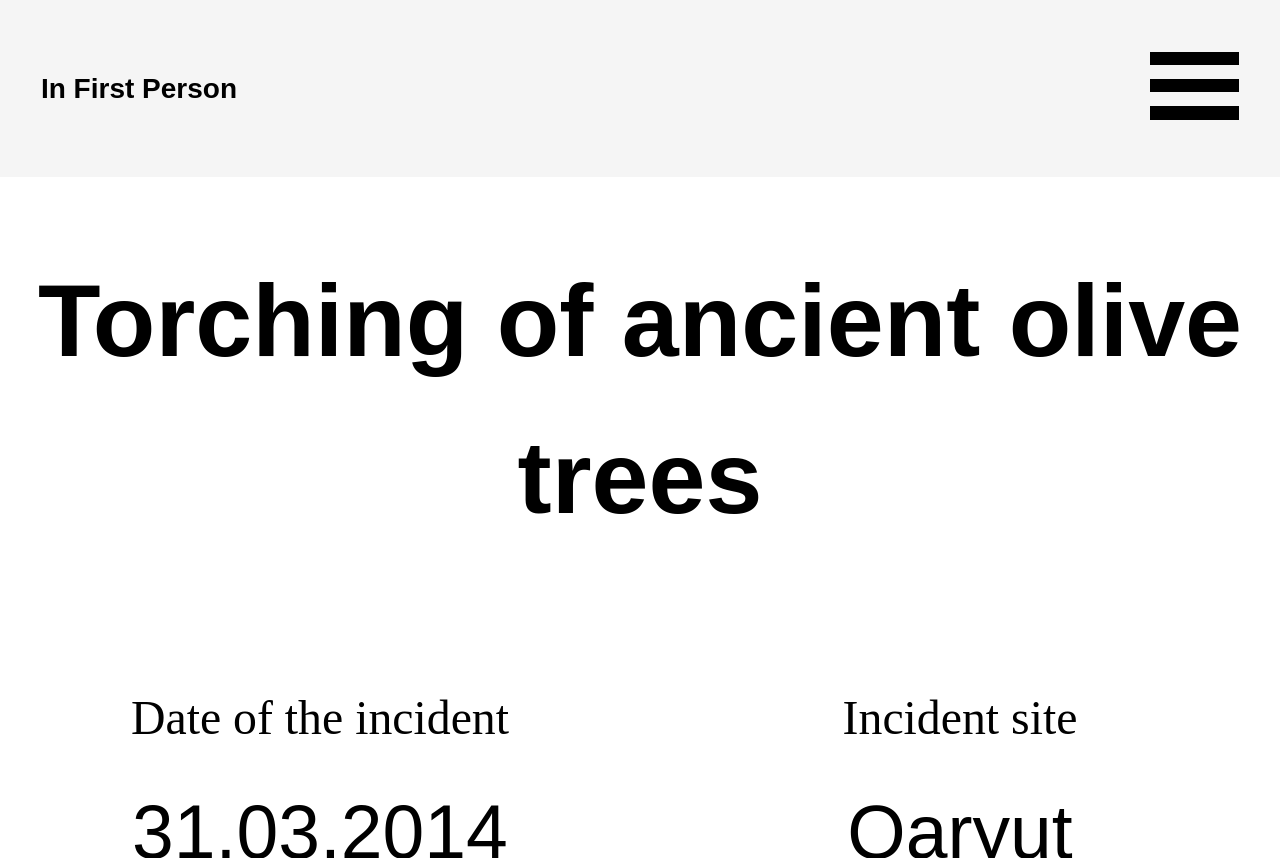How many main sections are there on this webpage? Observe the screenshot and provide a one-word or short phrase answer.

2